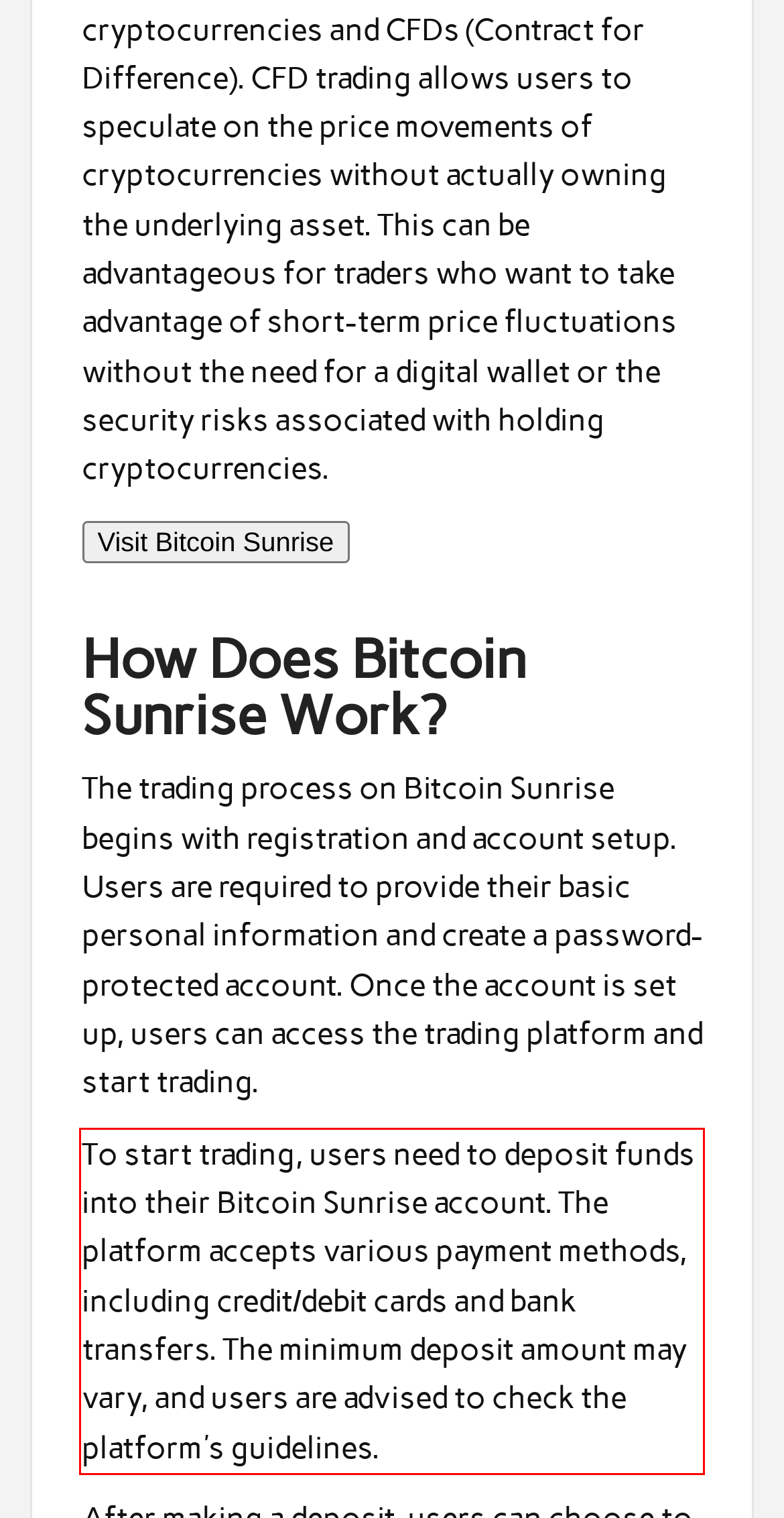The screenshot provided shows a webpage with a red bounding box. Apply OCR to the text within this red bounding box and provide the extracted content.

To start trading, users need to deposit funds into their Bitcoin Sunrise account. The platform accepts various payment methods, including credit/debit cards and bank transfers. The minimum deposit amount may vary, and users are advised to check the platform's guidelines.